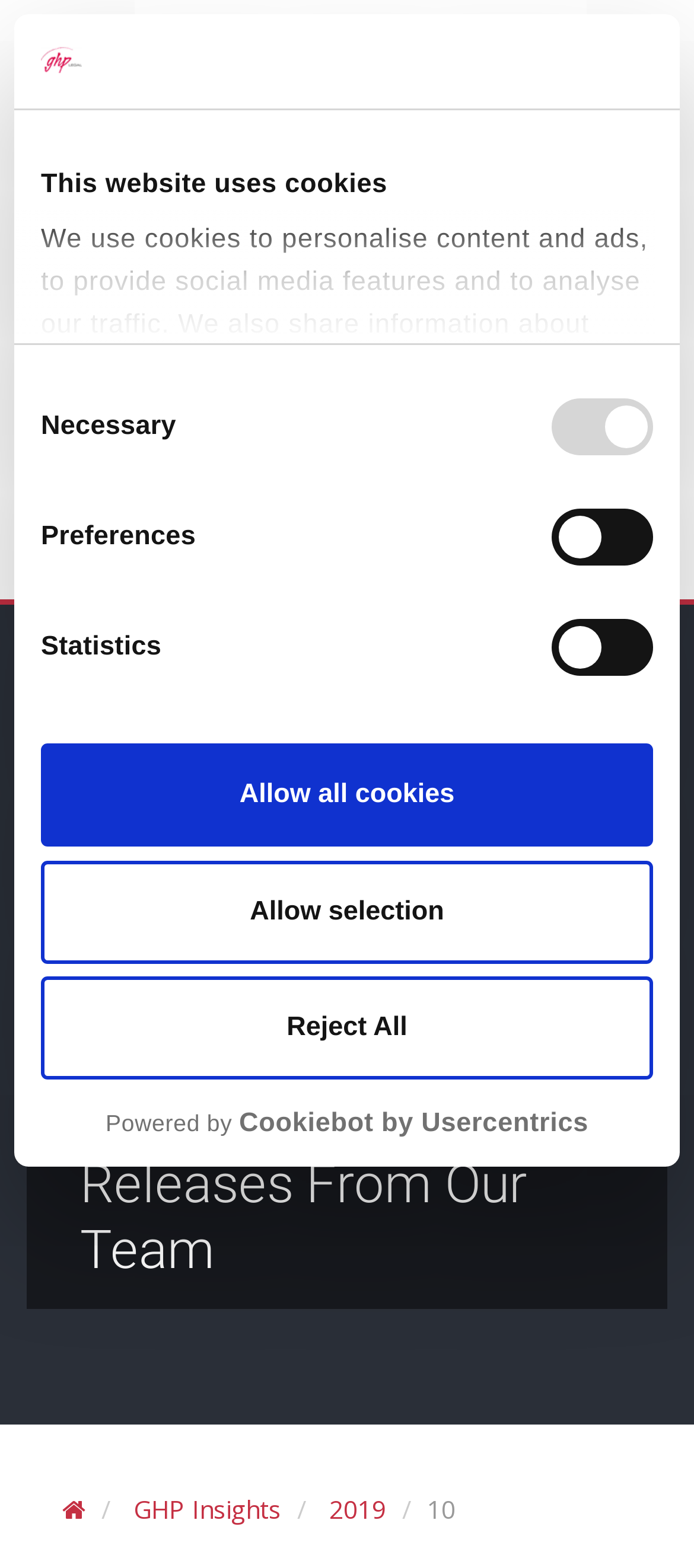How many offices does GHP Legal have?
Based on the visual, give a brief answer using one word or a short phrase.

4